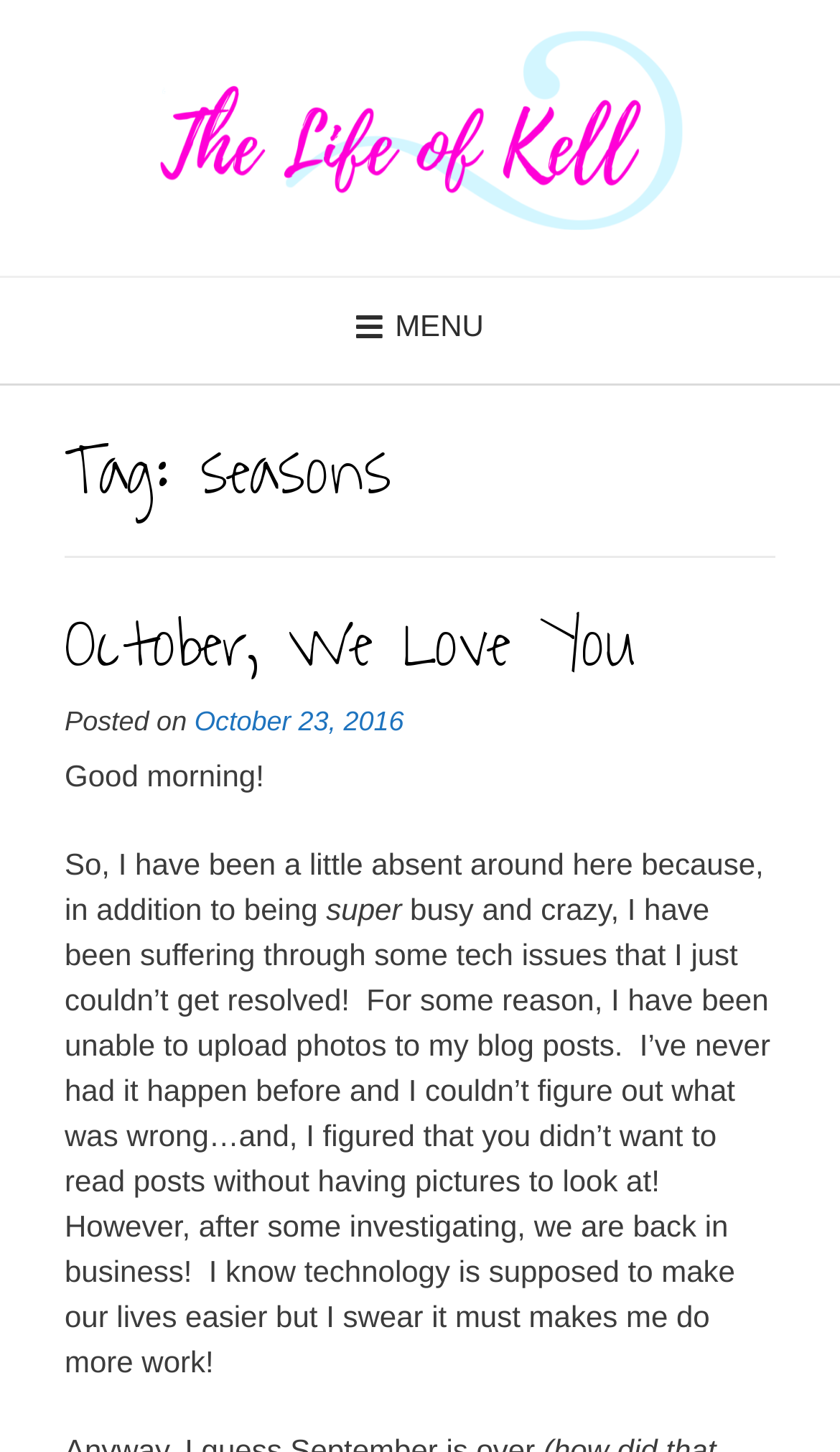Produce an extensive caption that describes everything on the webpage.

The webpage is about "seasons – The Life of Kell", with a prominent link "The Life of Kell" at the top, accompanied by an image with the same name. Below this, there is a "MENU" button located at the top-right corner. 

The main content of the webpage is divided into sections, with a header "Tag: seasons" at the top. Below this, there is a heading "October, We Love You" followed by a link with the same name. The date "October 23, 2016" is mentioned below, along with a timestamp. 

The main article starts with a greeting "Good morning!" and then goes on to explain the reason for the author's absence, citing tech issues and the inability to upload photos. The text continues to describe the author's frustration with technology and how it was eventually resolved.